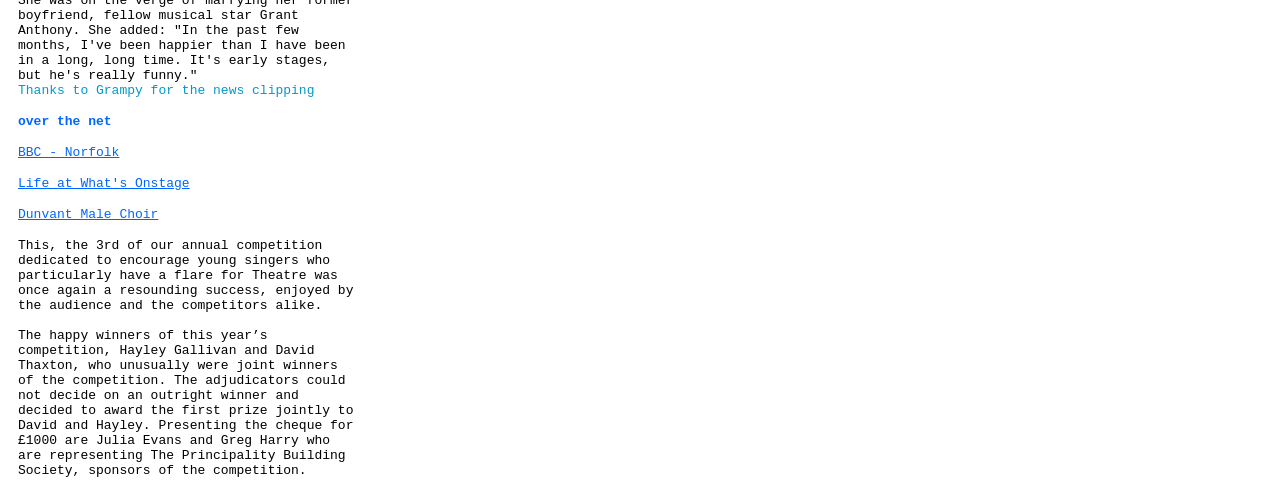Determine the bounding box coordinates for the HTML element mentioned in the following description: "Life at What's Onstage". The coordinates should be a list of four floats ranging from 0 to 1, represented as [left, top, right, bottom].

[0.014, 0.362, 0.148, 0.393]